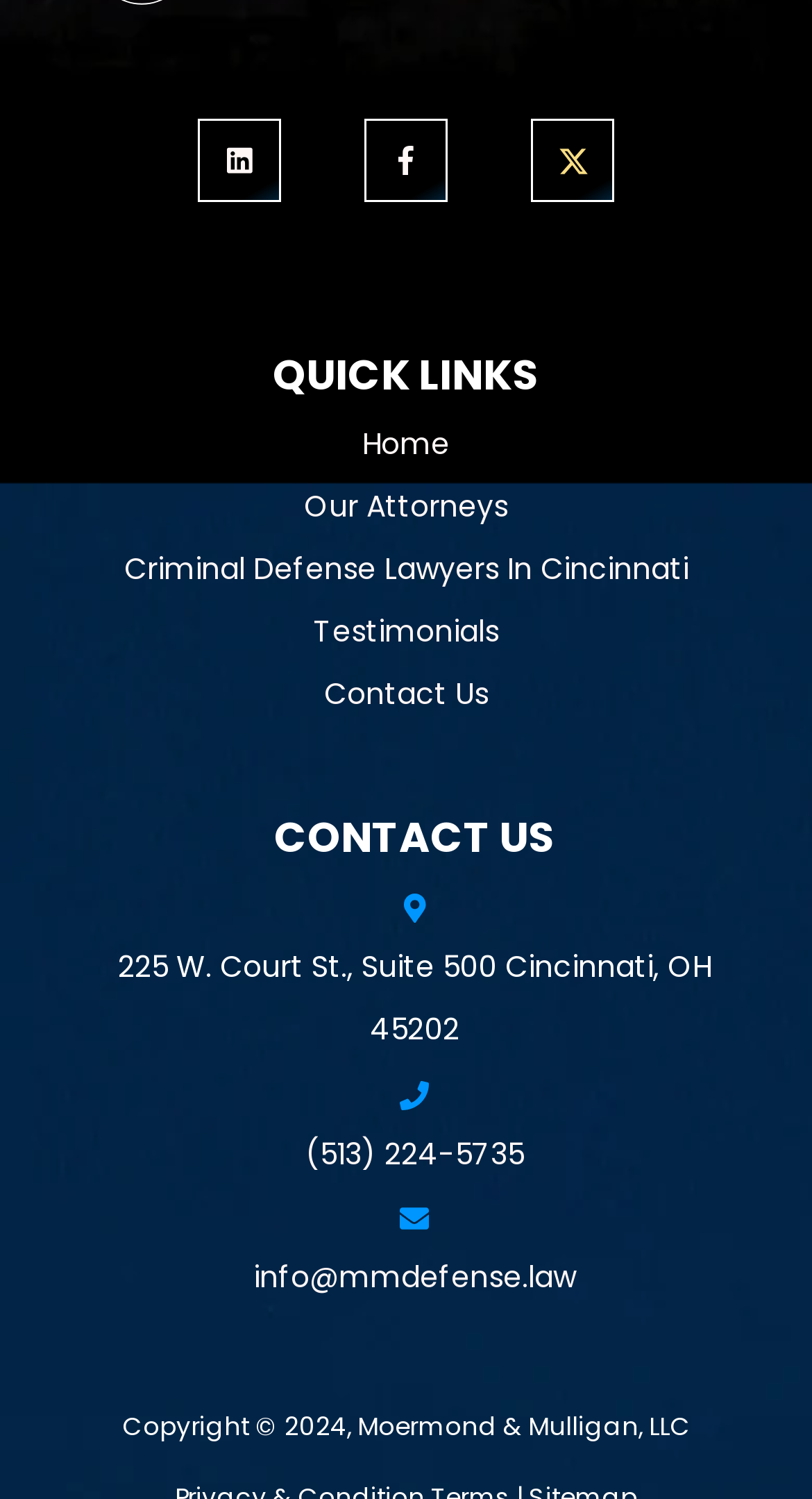Please specify the bounding box coordinates for the clickable region that will help you carry out the instruction: "Check out our LinkedIn page".

[0.244, 0.079, 0.346, 0.134]